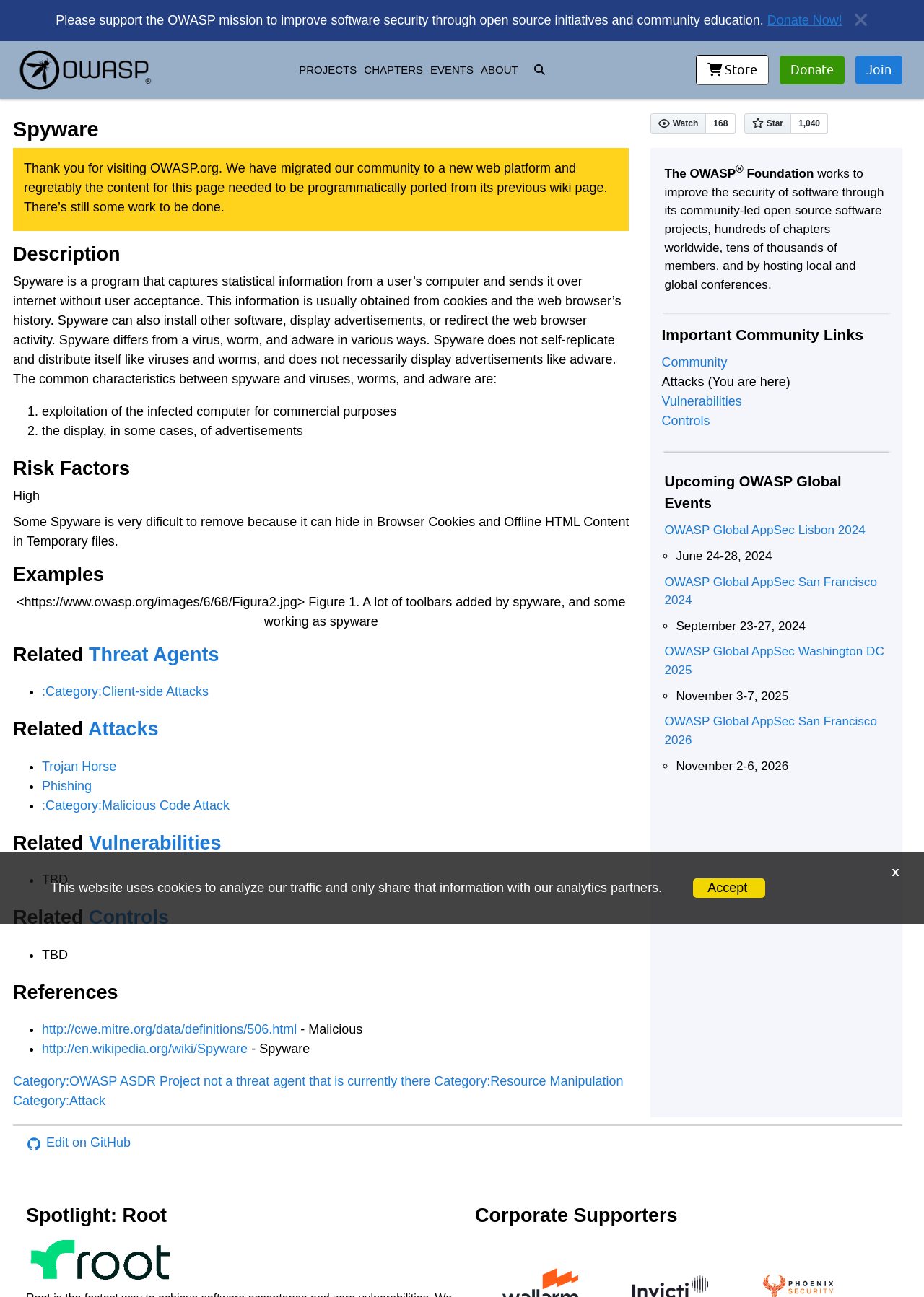What are the common characteristics between spyware and viruses, worms, and adware?
Please respond to the question with as much detail as possible.

The webpage explains that spyware differs from viruses, worms, and adware in various ways, but they share common characteristics, including exploitation of the infected computer for commercial purposes and the display, in some cases, of advertisements.